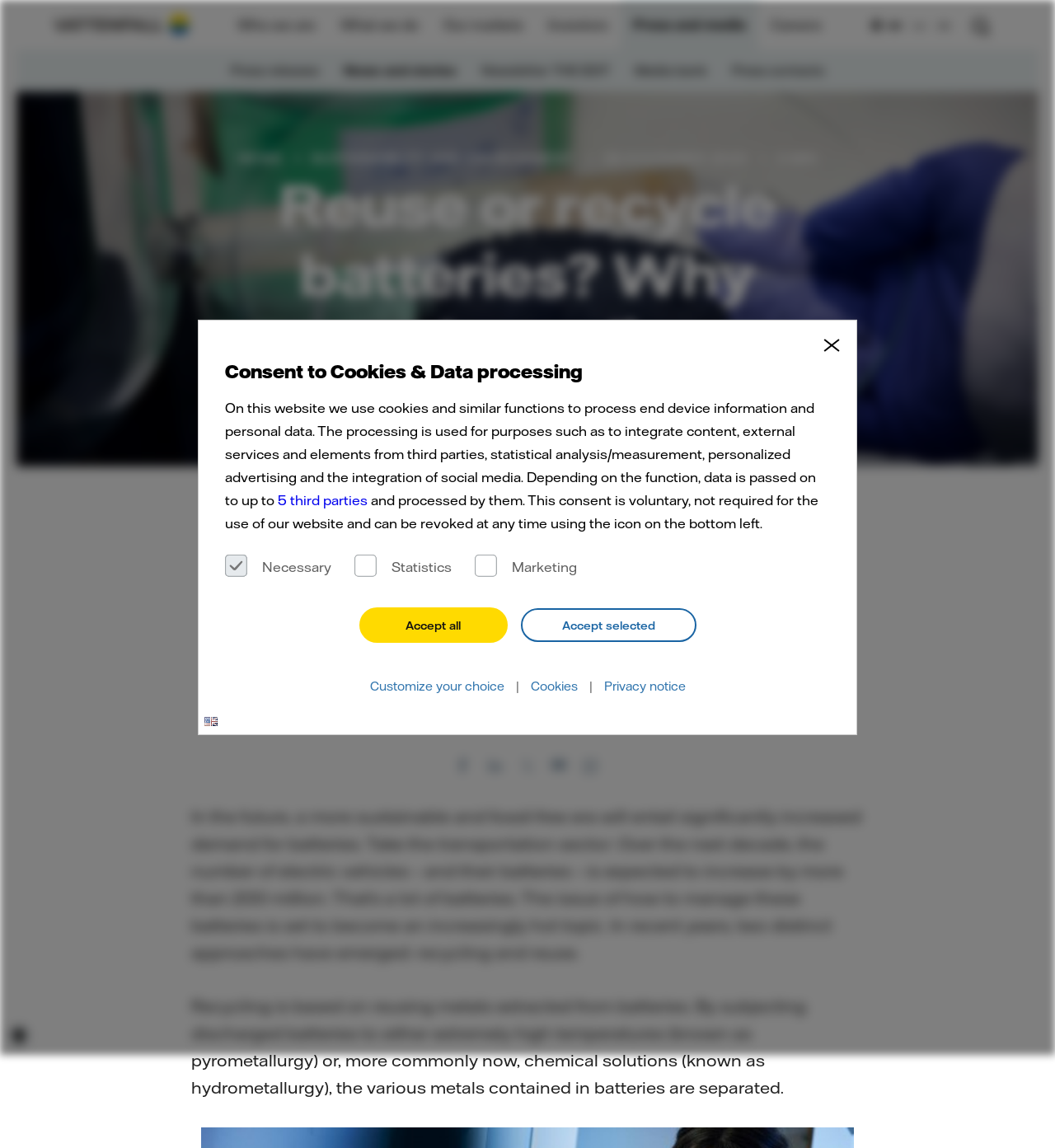Can you specify the bounding box coordinates of the area that needs to be clicked to fulfill the following instruction: "Click the Vattenfall logo"?

[0.051, 0.0, 0.18, 0.043]